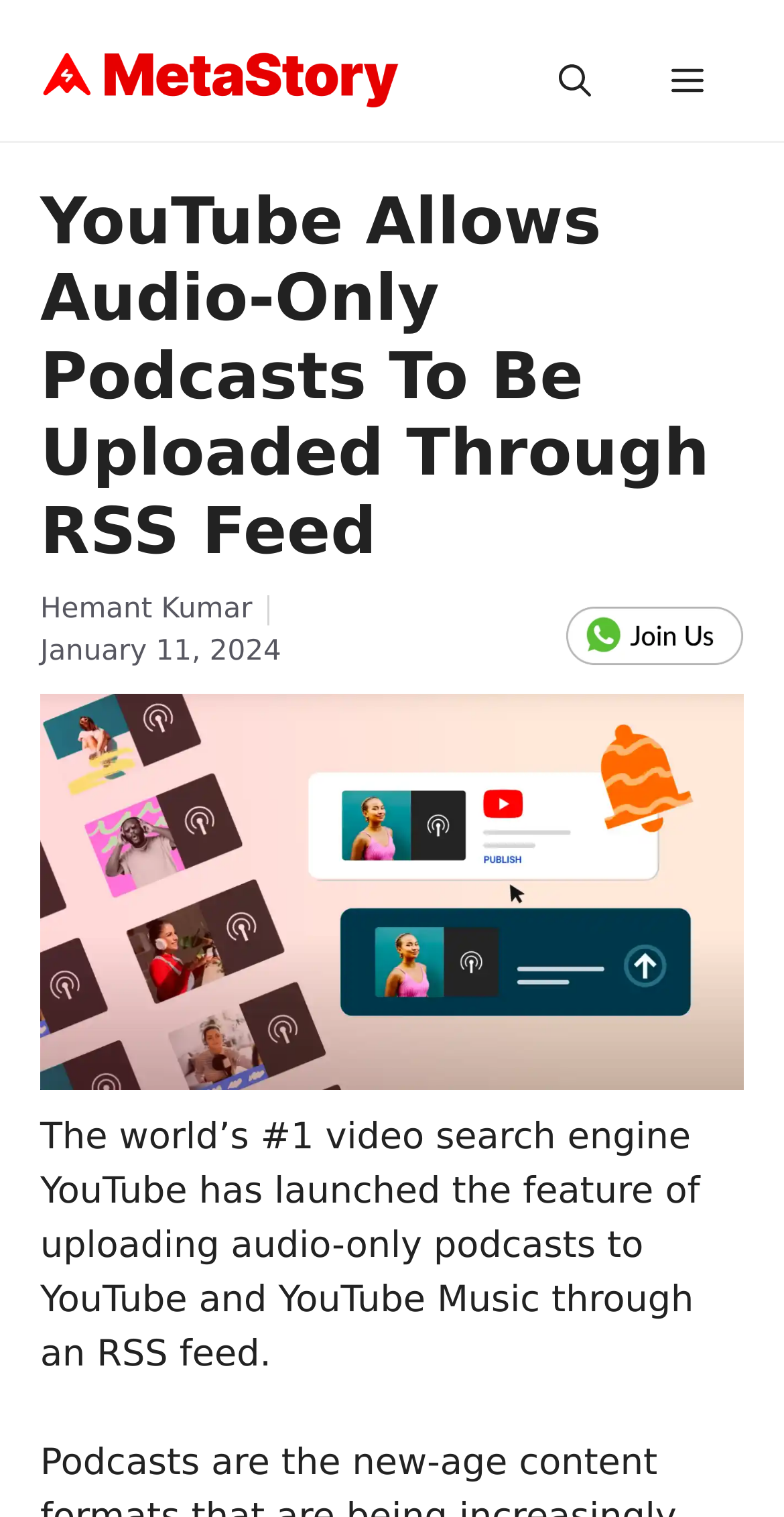Determine the bounding box coordinates of the clickable region to follow the instruction: "View the image of uploading audio podcasts".

[0.051, 0.457, 0.949, 0.718]